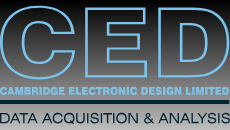Elaborate on the elements present in the image.

The image showcases the logo of Cambridge Electronic Design Limited (CED), highlighting its primary focus on "Data Acquisition & Analysis." The logo prominently features "CED" in large, striking blue letters against a sleek black background, emphasizing the company's name. Below the acronym, the full name "CAMBRIDGE ELECTRONIC DESIGN LIMITED" appears in smaller text, further establishing the brand's identity. This graphic effectively represents CED's commitment to cutting-edge technology in data acquisition and analysis, serving as a visual anchor for users navigating the company's demonstration version of their software, Spike2.